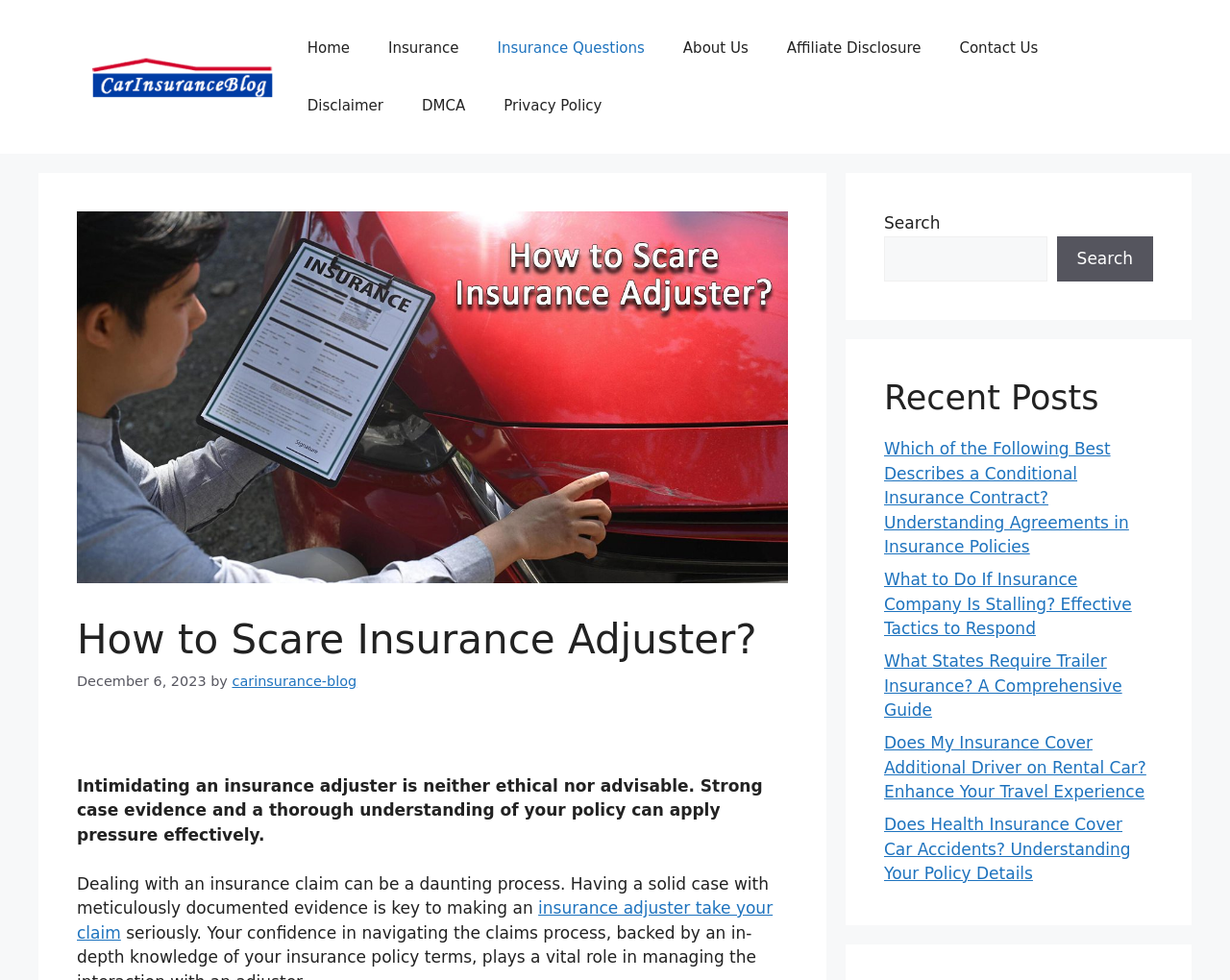Provide a one-word or short-phrase answer to the question:
What type of content is available in the 'Recent Posts' section?

Insurance-related articles